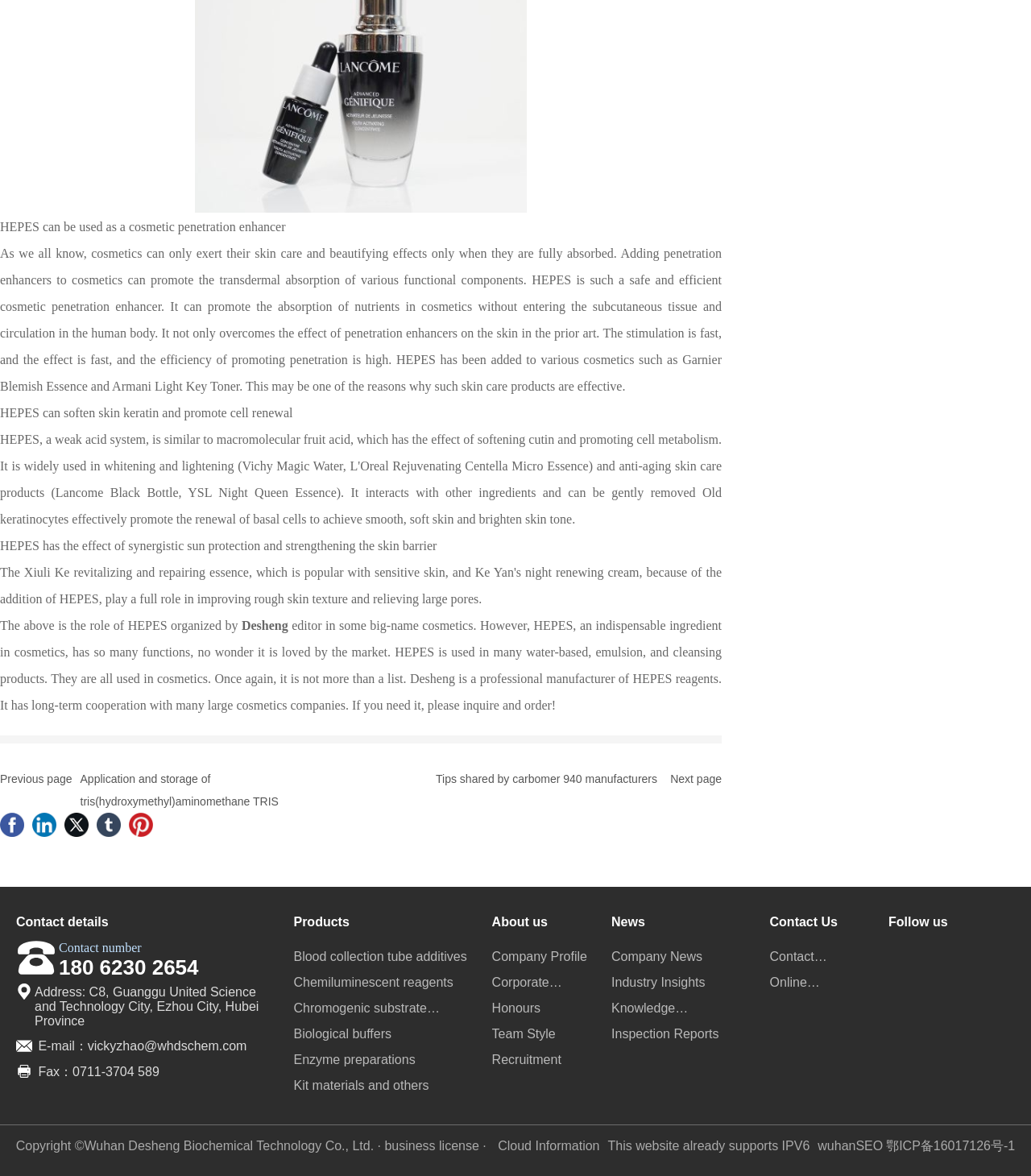Please identify the bounding box coordinates of the region to click in order to complete the task: "View the company's products". The coordinates must be four float numbers between 0 and 1, specified as [left, top, right, bottom].

[0.285, 0.776, 0.454, 0.792]